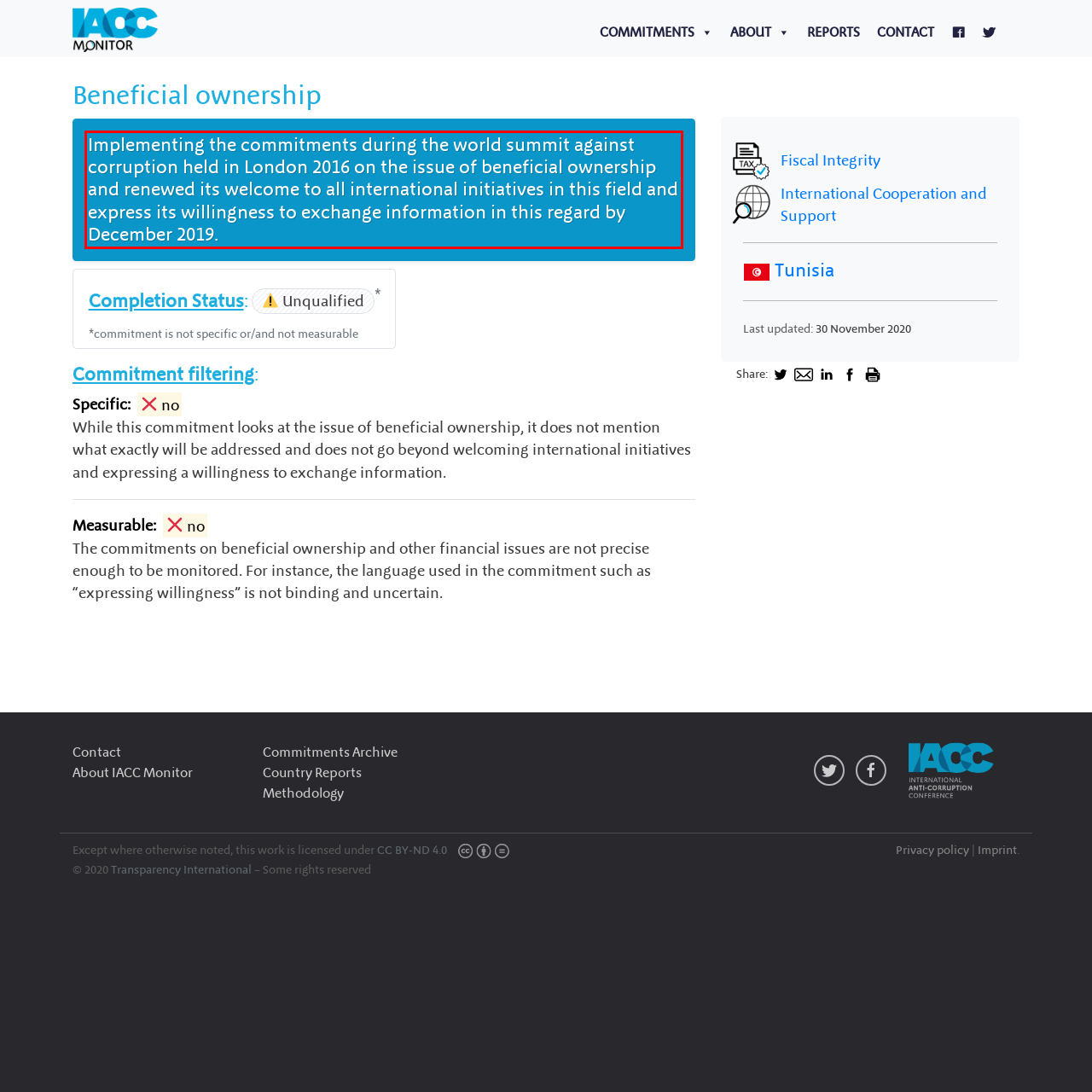Identify the text within the red bounding box on the webpage screenshot and generate the extracted text content.

Implementing the commitments during the world summit against corruption held in London 2016 on the issue of beneficial ownership and renewed its welcome to all international initiatives in this field and express its willingness to exchange information in this regard by December 2019.